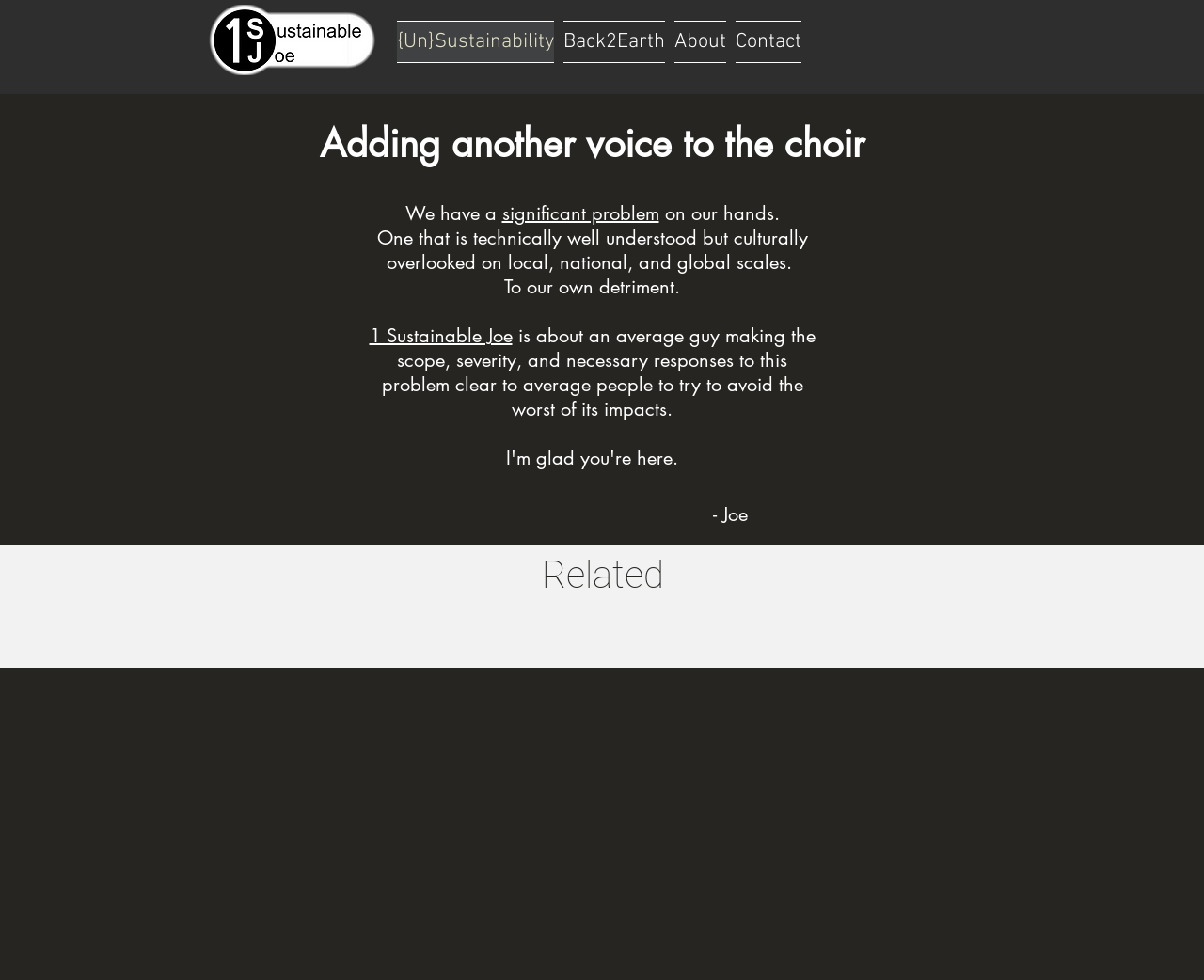Provide the bounding box coordinates of the HTML element described by the text: "1 Sustainable Joe". The coordinates should be in the format [left, top, right, bottom] with values between 0 and 1.

[0.307, 0.33, 0.425, 0.355]